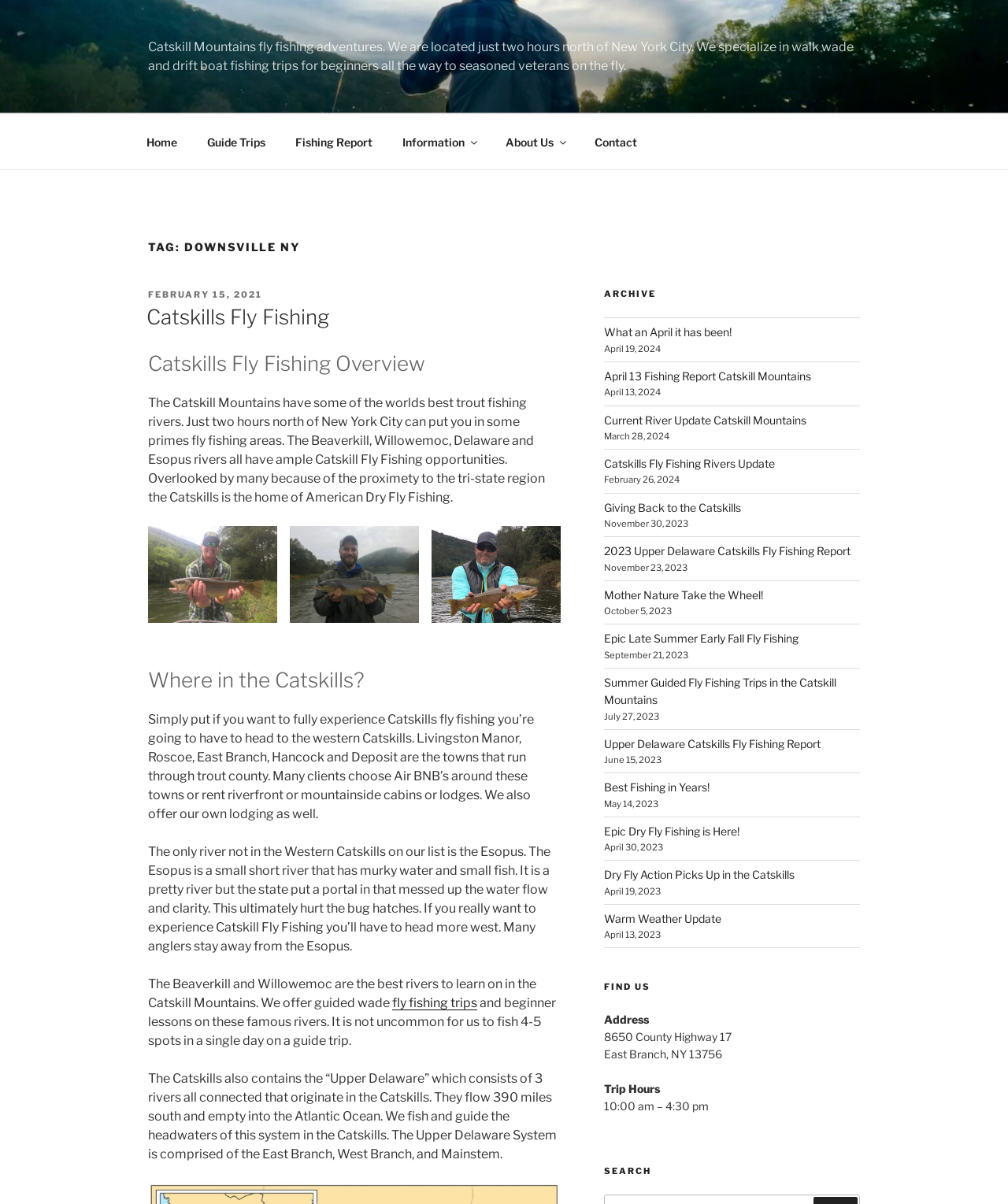Determine the bounding box coordinates for the area that should be clicked to carry out the following instruction: "Read the 'Catskills Fly Fishing' overview".

[0.147, 0.252, 0.556, 0.276]